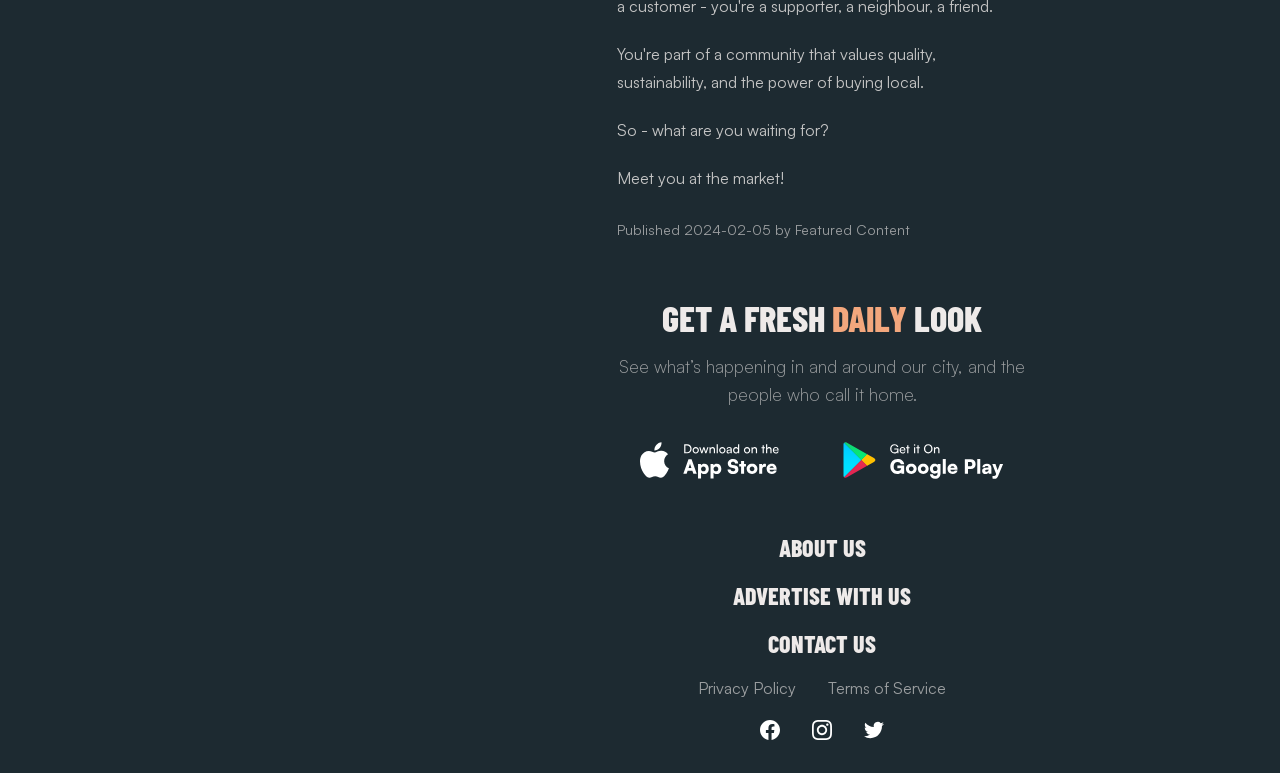What type of content is featured?
Give a single word or phrase answer based on the content of the image.

Fresh daily look